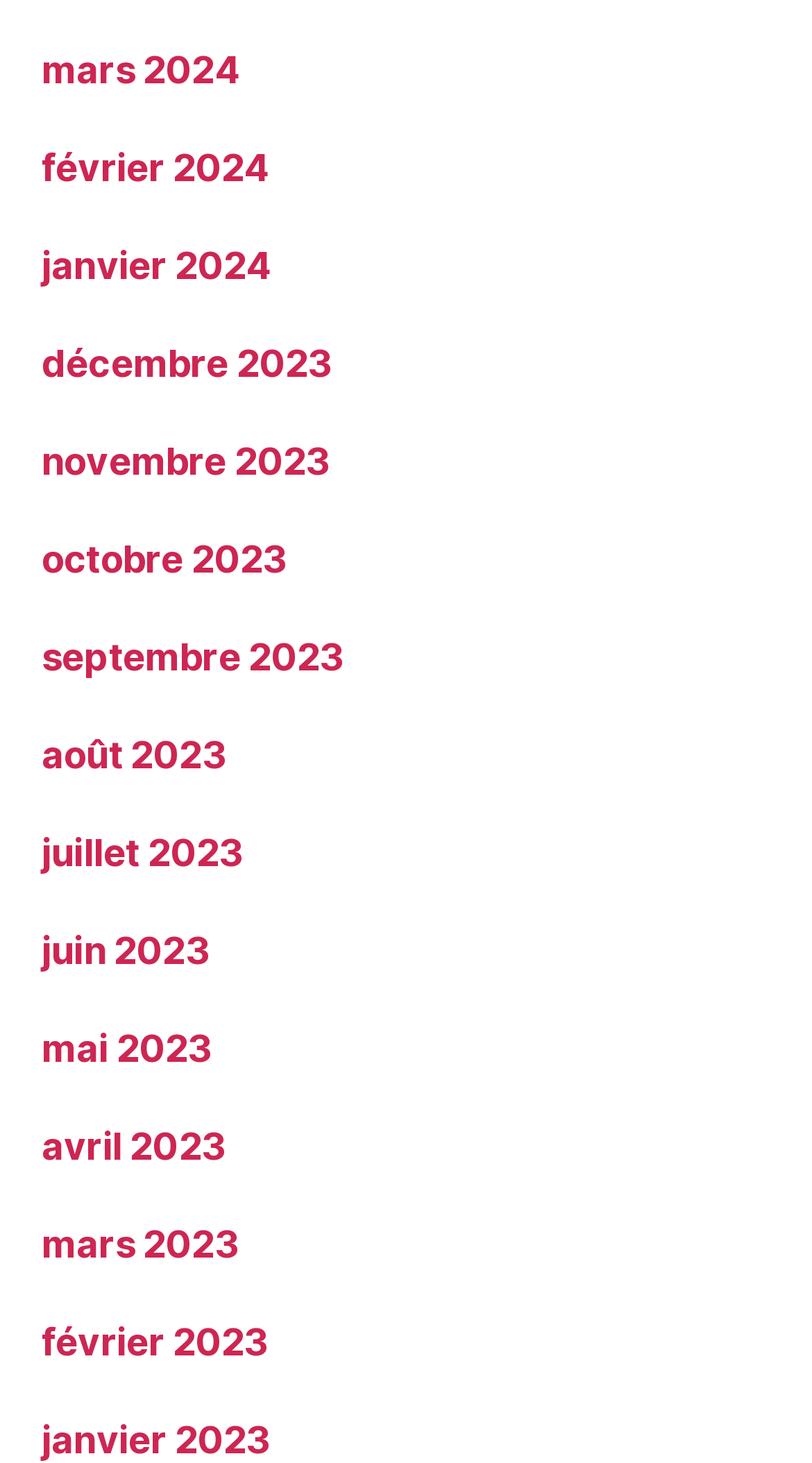Show the bounding box coordinates of the element that should be clicked to complete the task: "view mars 2024".

[0.051, 0.033, 0.294, 0.062]